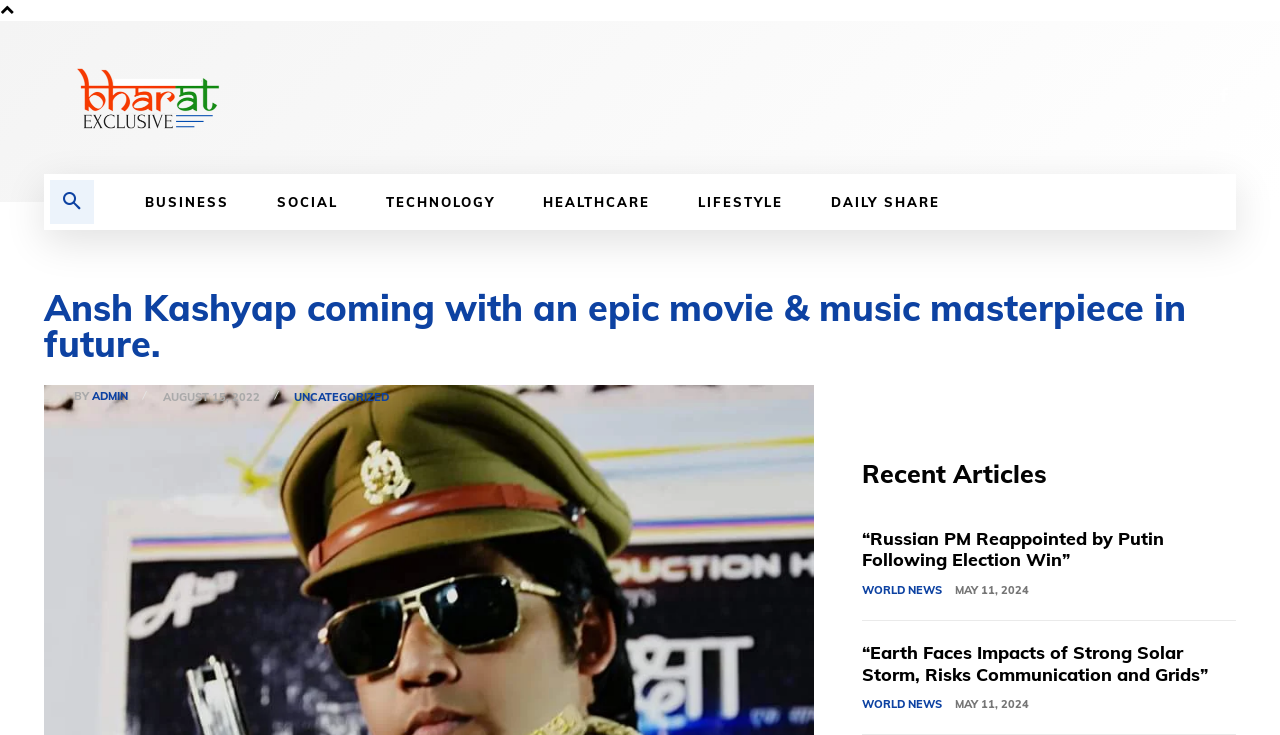Examine the image and give a thorough answer to the following question:
What categories are listed on the webpage?

The categories listed on the webpage are BUSINESS, SOCIAL, TECHNOLOGY, HEALTHCARE, LIFESTYLE, and DAILY SHARE, which are links located below the search button and above the heading 'Ansh Kashyap coming with an epic movie & music masterpiece in future.'